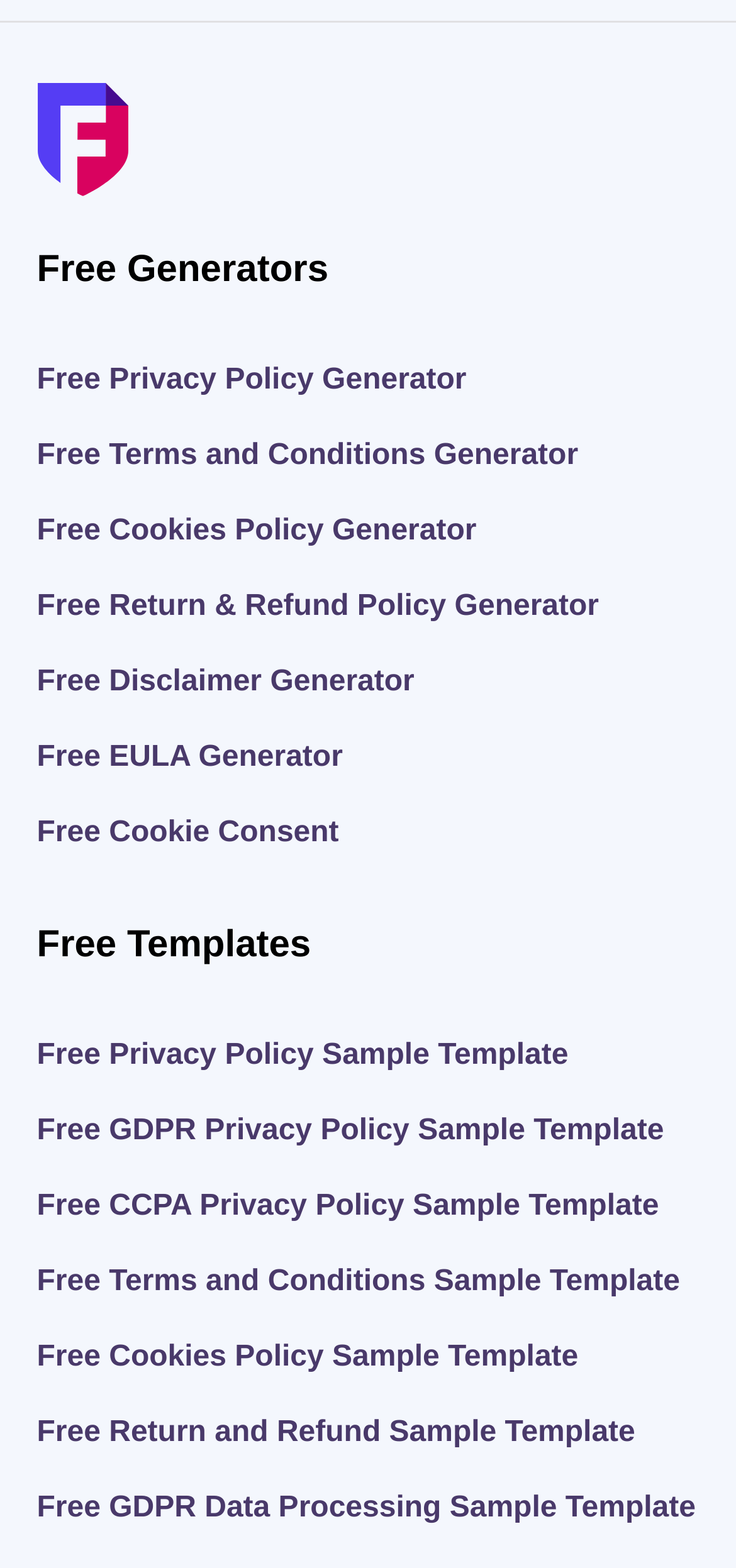Please give a short response to the question using one word or a phrase:
How many template samples are available for privacy policy?

3